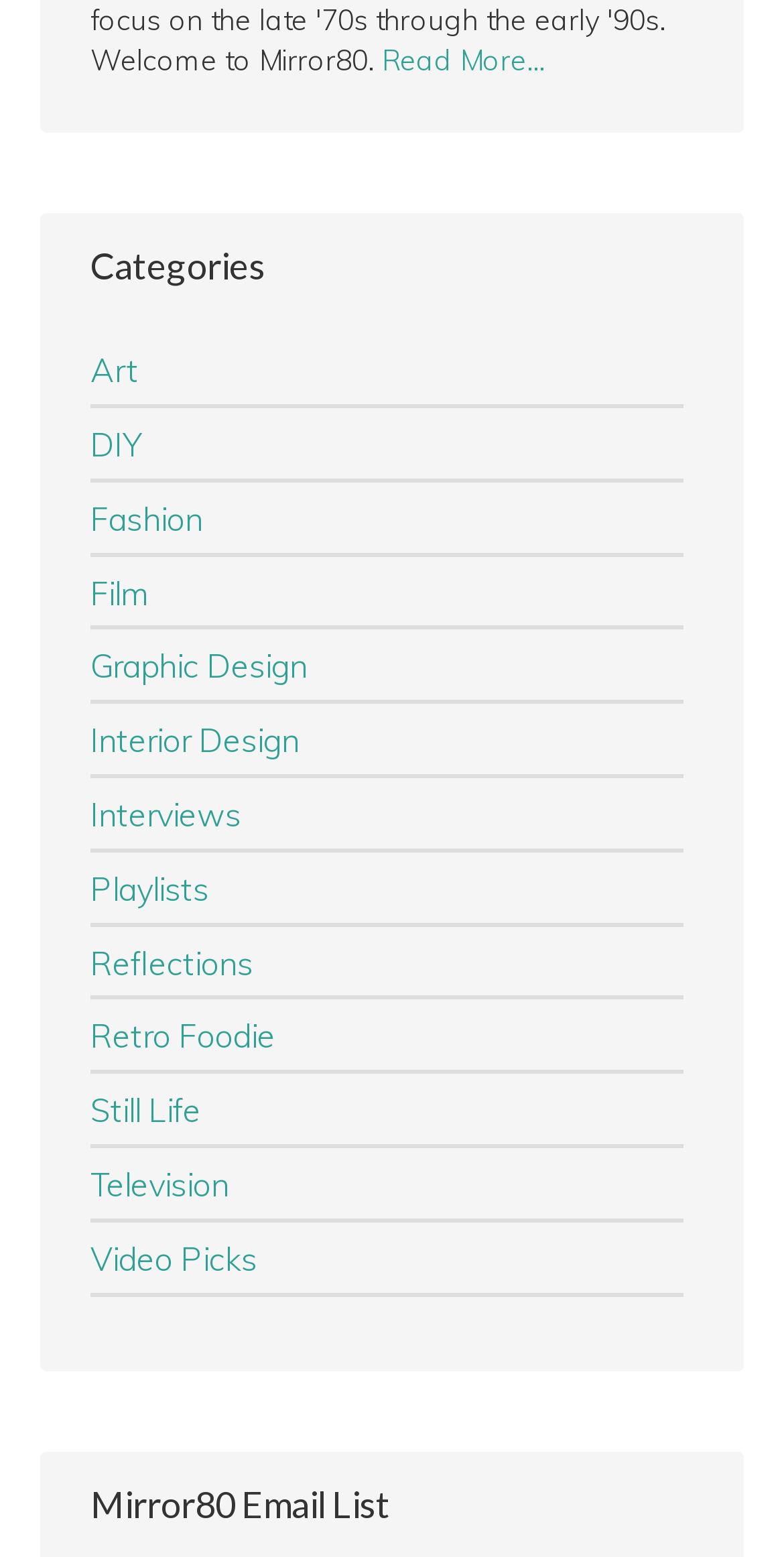How many categories are listed?
Look at the image and provide a short answer using one word or a phrase.

15